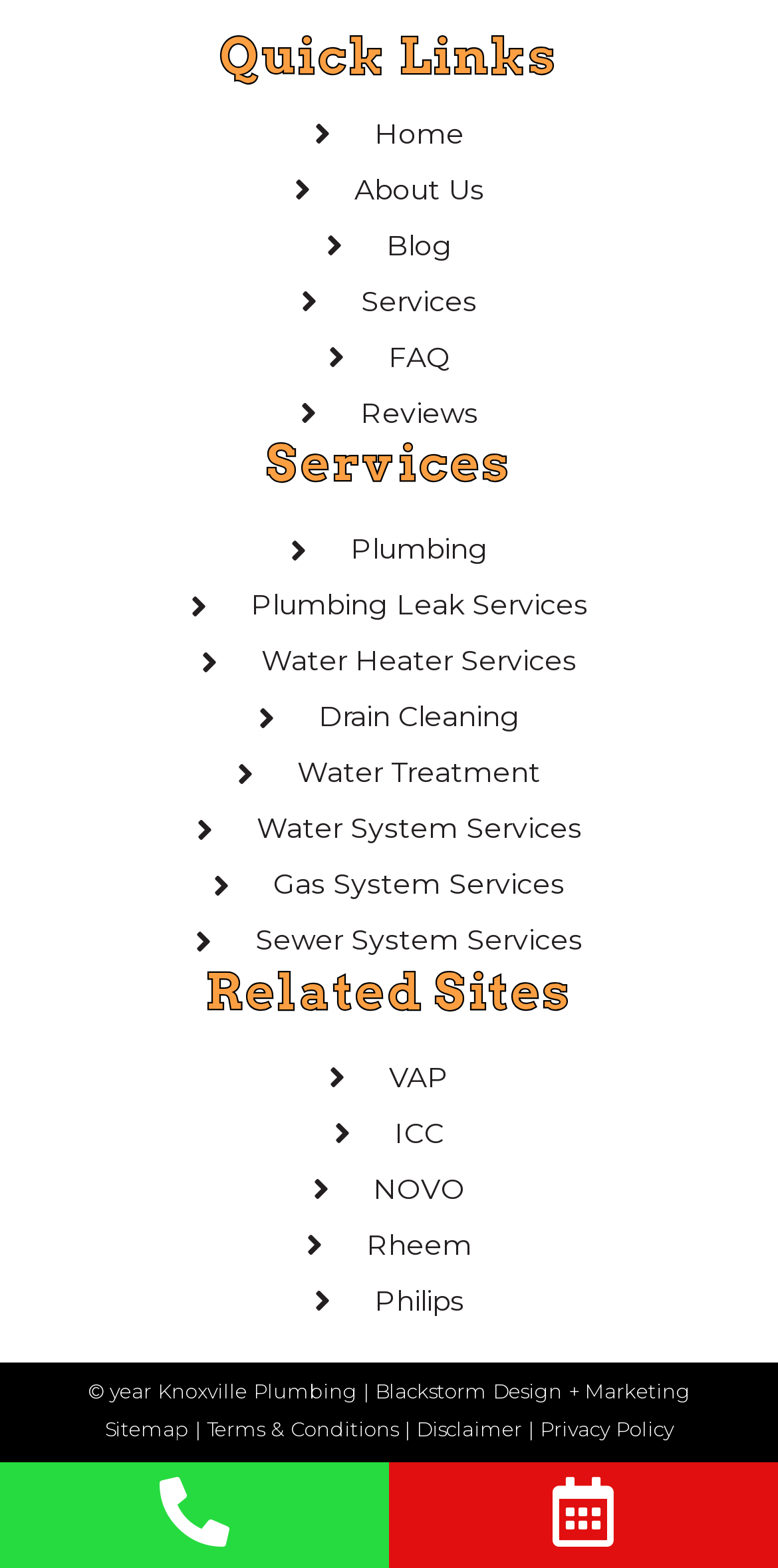How many links are under 'Quick Links'?
Analyze the image and provide a thorough answer to the question.

I counted the links under the 'Quick Links' heading, which are 'Home', 'About Us', 'Blog', 'Services', 'FAQ', and 'Reviews', totaling 6 links.